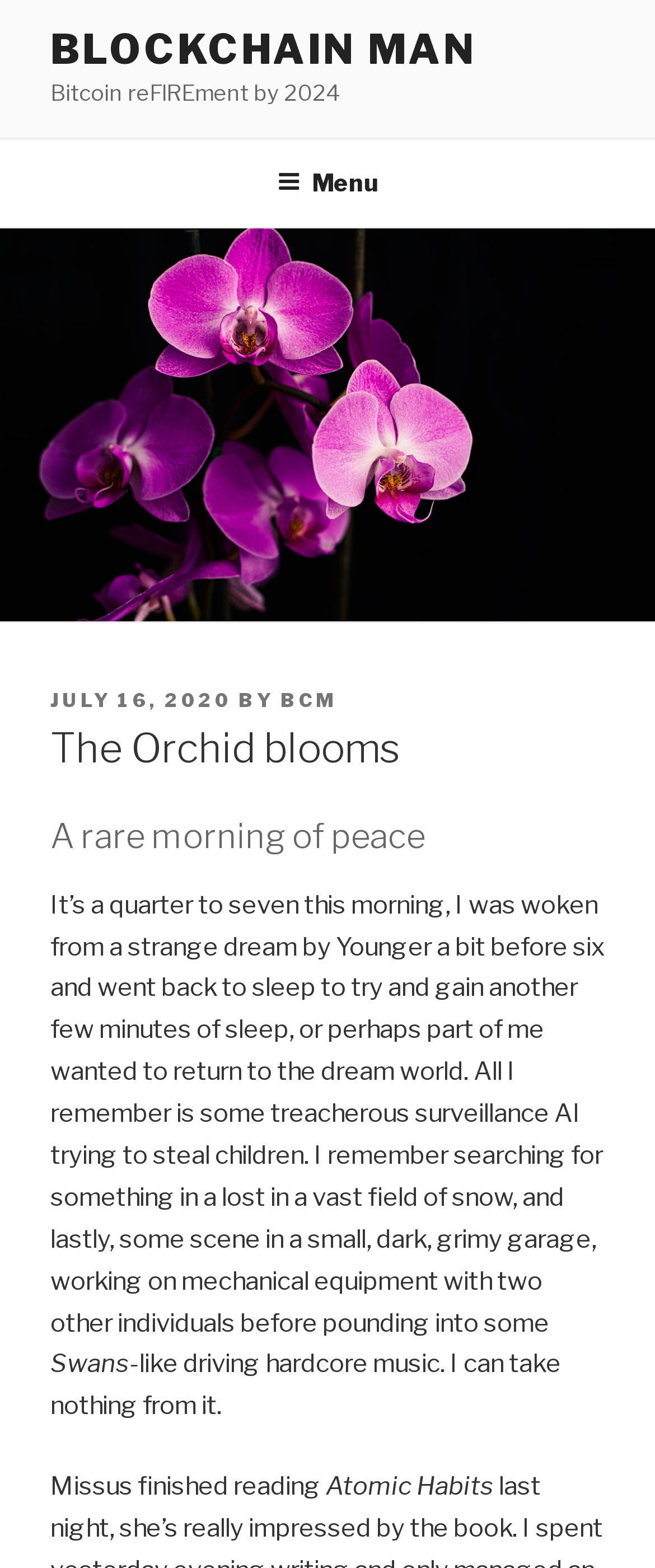What is the date of the blog post? Analyze the screenshot and reply with just one word or a short phrase.

JULY 16, 2020